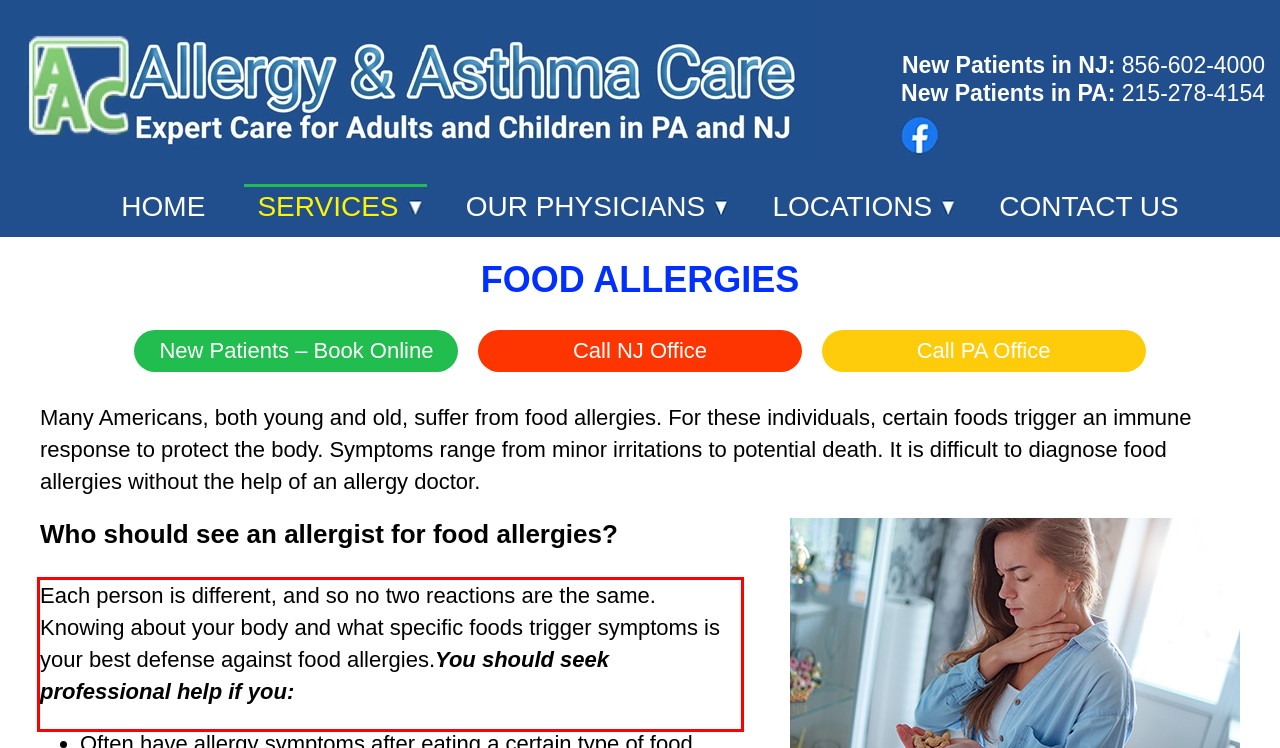Please recognize and transcribe the text located inside the red bounding box in the webpage image.

Each person is different, and so no two reactions are the same. Knowing about your body and what specific foods trigger symptoms is your best defense against food allergies.You should seek professional help if you: